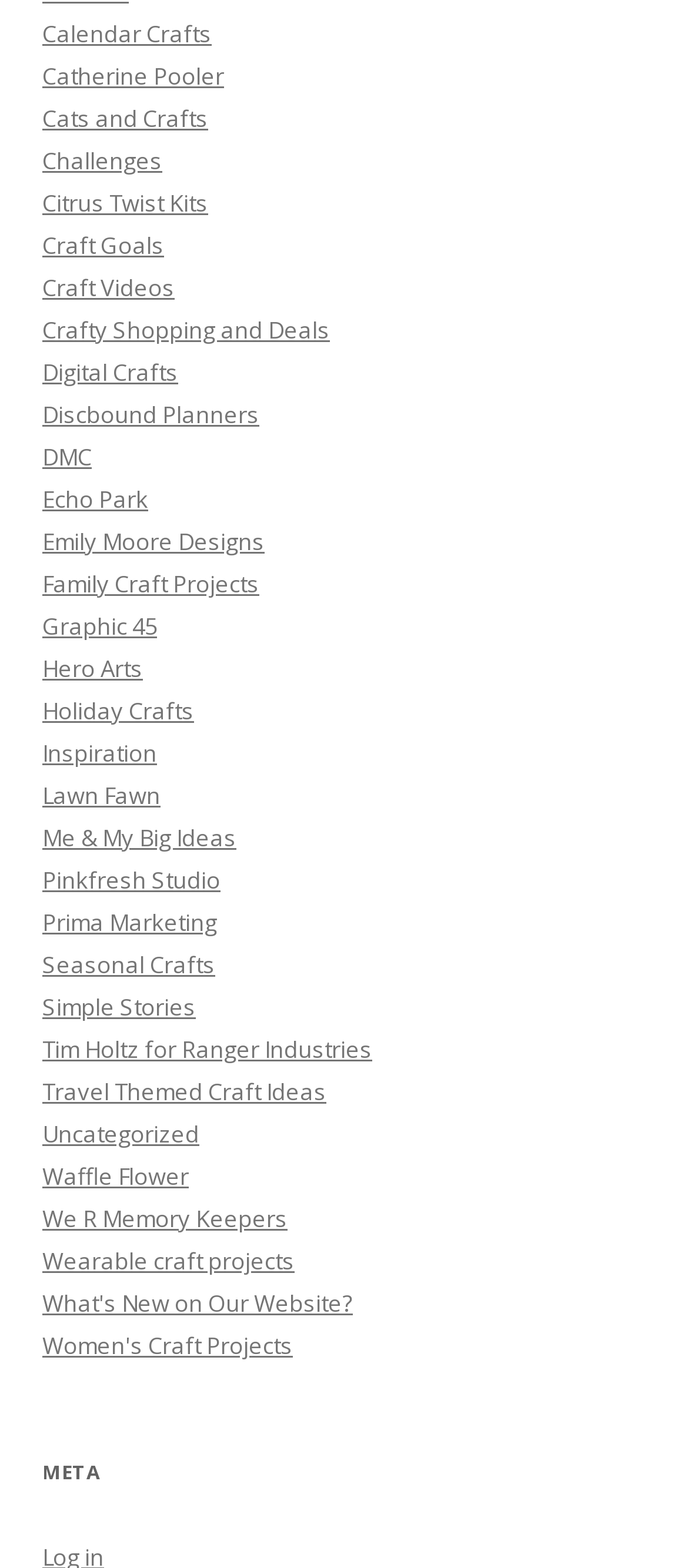Locate the bounding box coordinates of the clickable area to execute the instruction: "Visit Catherine Pooler". Provide the coordinates as four float numbers between 0 and 1, represented as [left, top, right, bottom].

[0.062, 0.039, 0.326, 0.059]